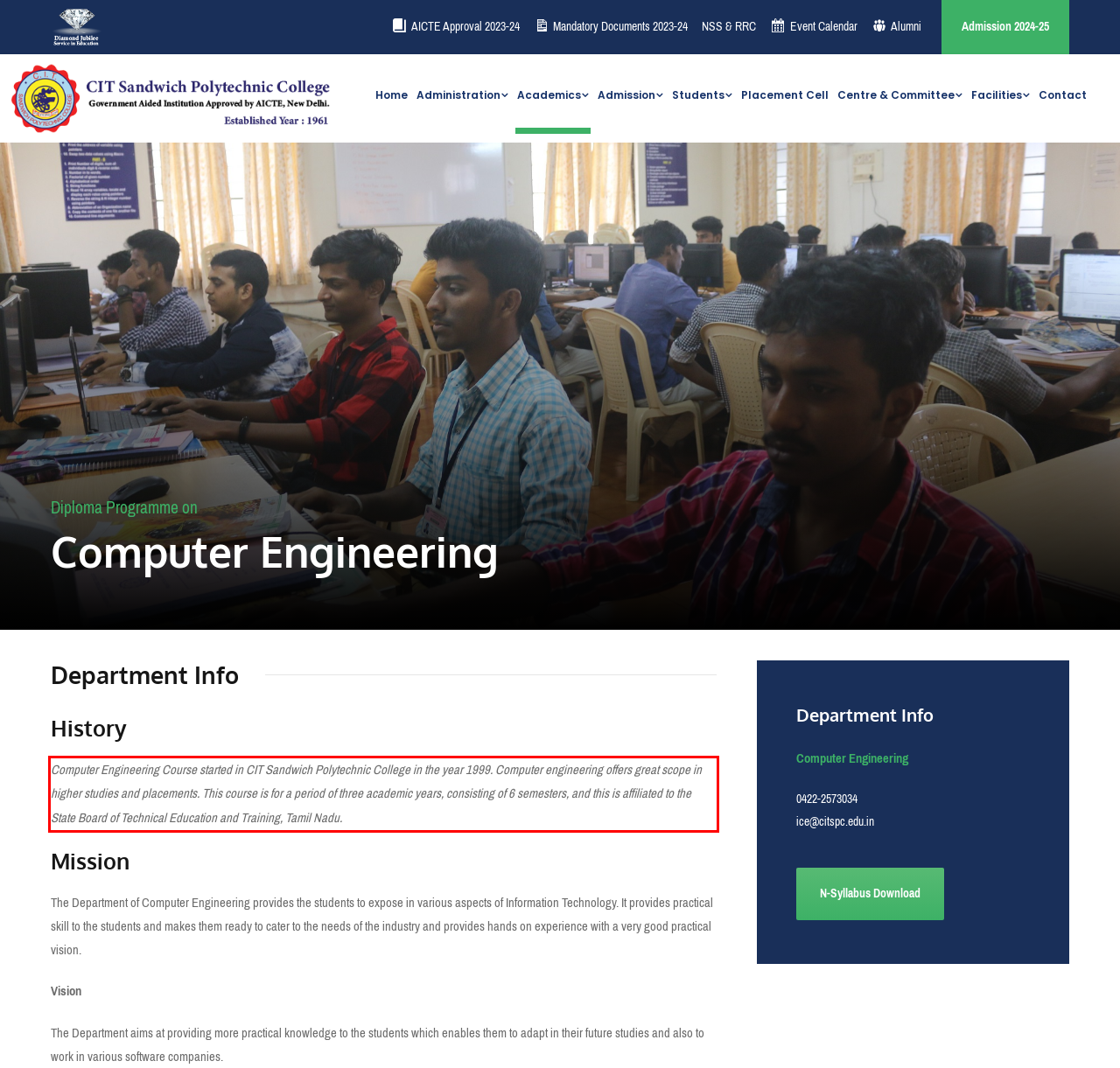Given a webpage screenshot, locate the red bounding box and extract the text content found inside it.

Computer Engineering Course started in CIT Sandwich Polytechnic College in the year 1999. Computer engineering offers great scope in higher studies and placements. This course is for a period of three academic years, consisting of 6 semesters, and this is affiliated to the State Board of Technical Education and Training, Tamil Nadu.